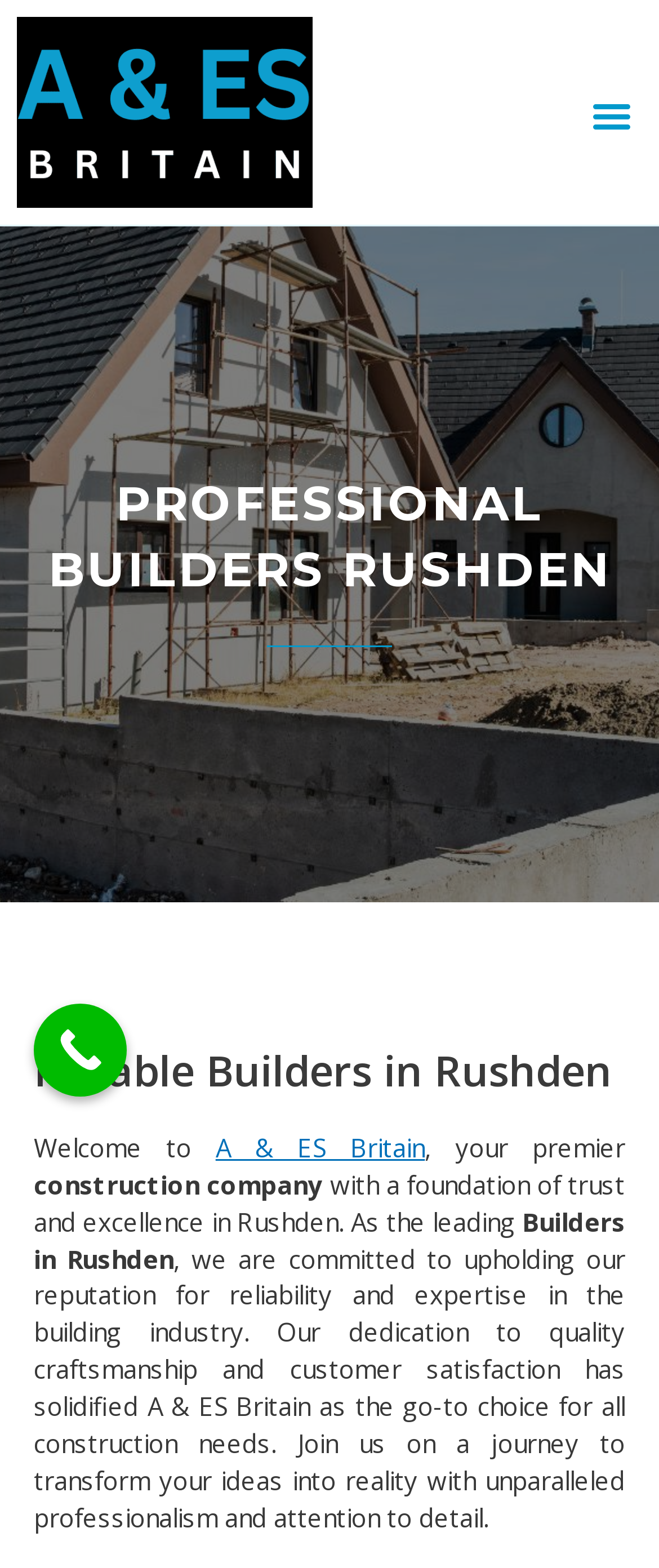What is the location of the builders?
Please answer the question with a single word or phrase, referencing the image.

Rushden